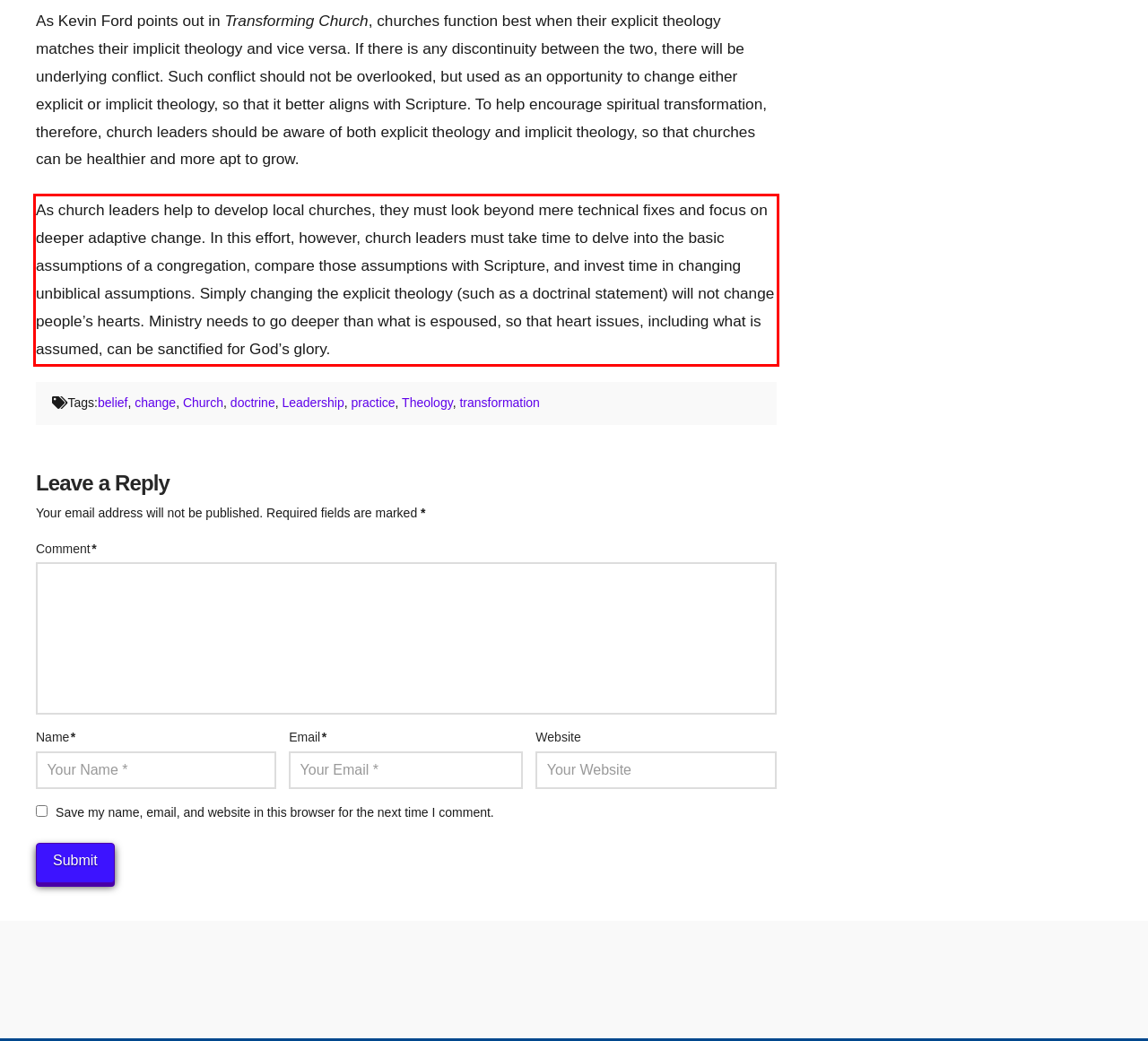Identify and transcribe the text content enclosed by the red bounding box in the given screenshot.

As church leaders help to develop local churches, they must look beyond mere technical fixes and focus on deeper adaptive change. In this effort, however, church leaders must take time to delve into the basic assumptions of a congregation, compare those assumptions with Scripture, and invest time in changing unbiblical assumptions. Simply changing the explicit theology (such as a doctrinal statement) will not change people’s hearts. Ministry needs to go deeper than what is espoused, so that heart issues, including what is assumed, can be sanctified for God’s glory.